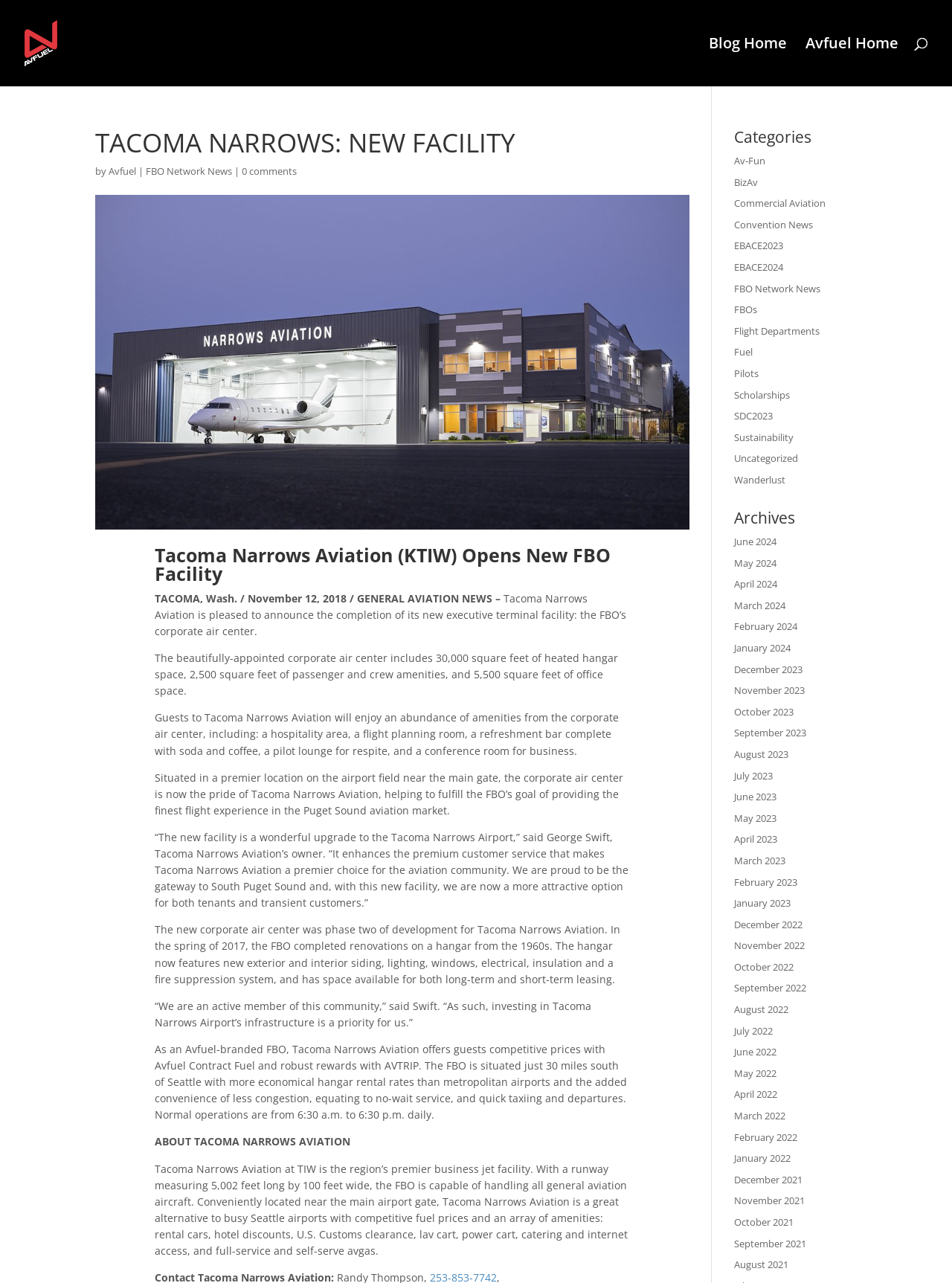What is the headline of the webpage?

TACOMA NARROWS: NEW FACILITY